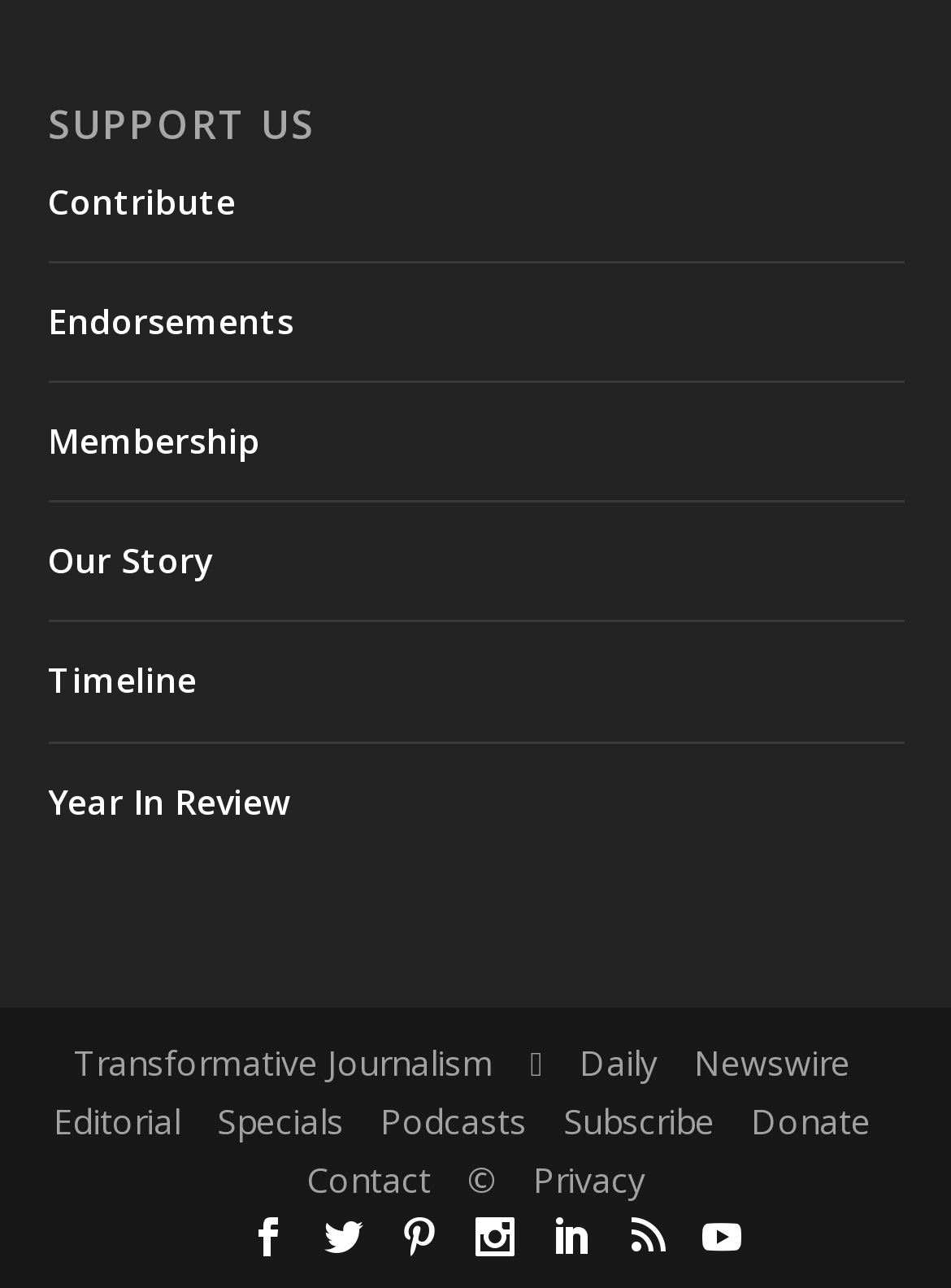Give a one-word or short-phrase answer to the following question: 
How many sections are there in the webpage?

2